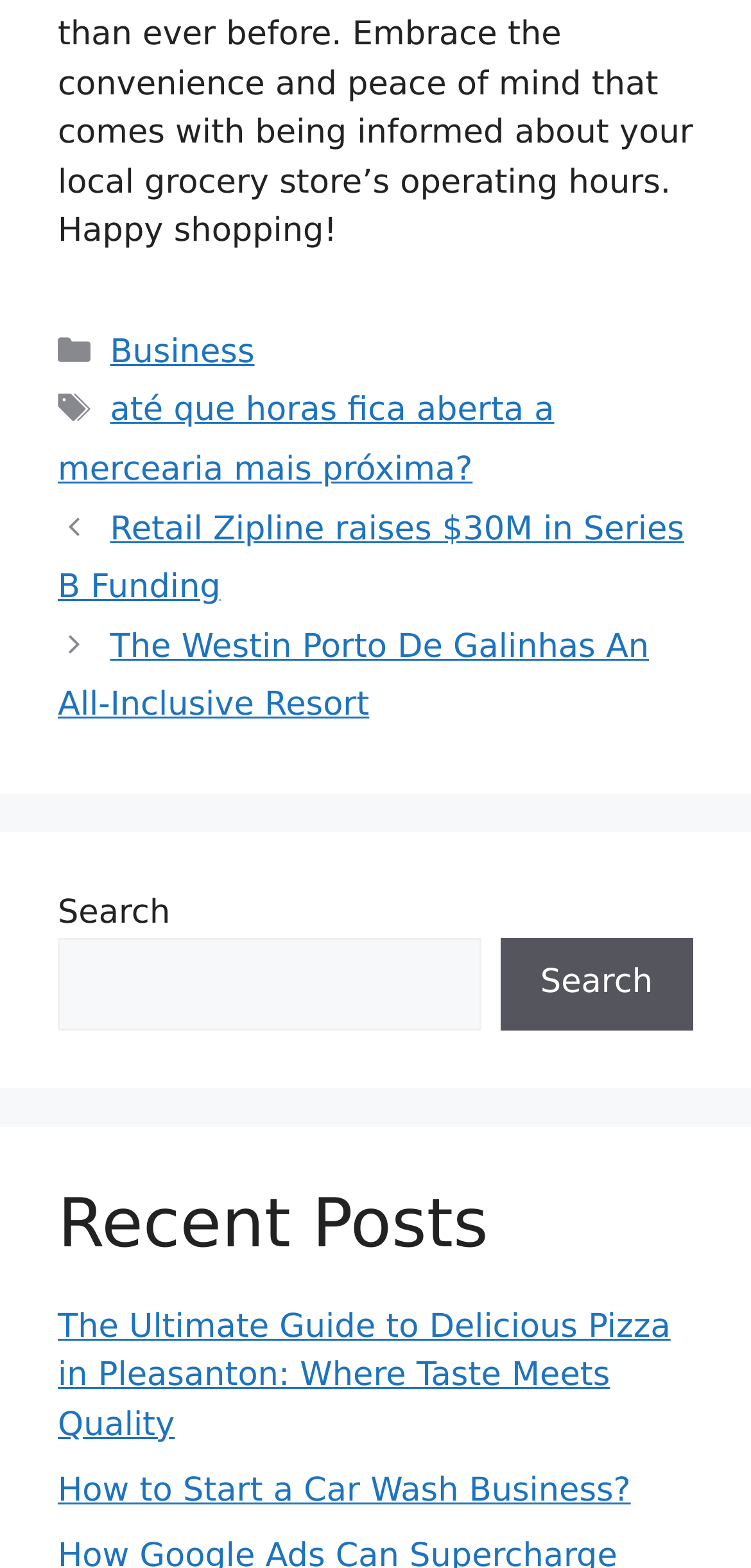Locate the bounding box coordinates of the clickable element to fulfill the following instruction: "Read about Retail Zipline raises $30M in Series B Funding". Provide the coordinates as four float numbers between 0 and 1 in the format [left, top, right, bottom].

[0.077, 0.325, 0.911, 0.387]